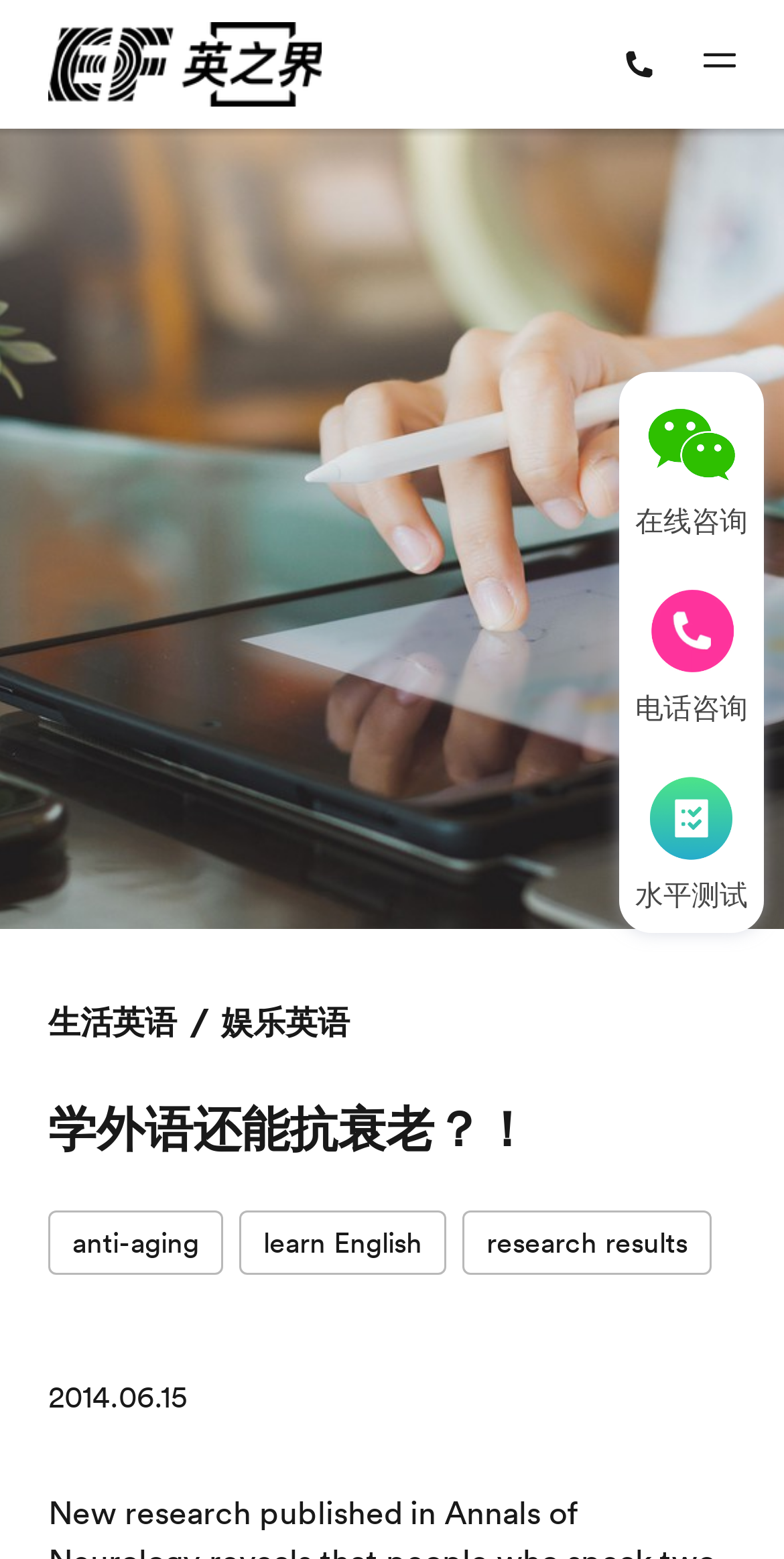How many ways are there to consult?
Look at the image and provide a detailed response to the question.

I found the number of ways to consult by looking at the link elements with the texts '在线咨询', '电话咨询', and '水平测试' which are located at the bottom right corner of the webpage.